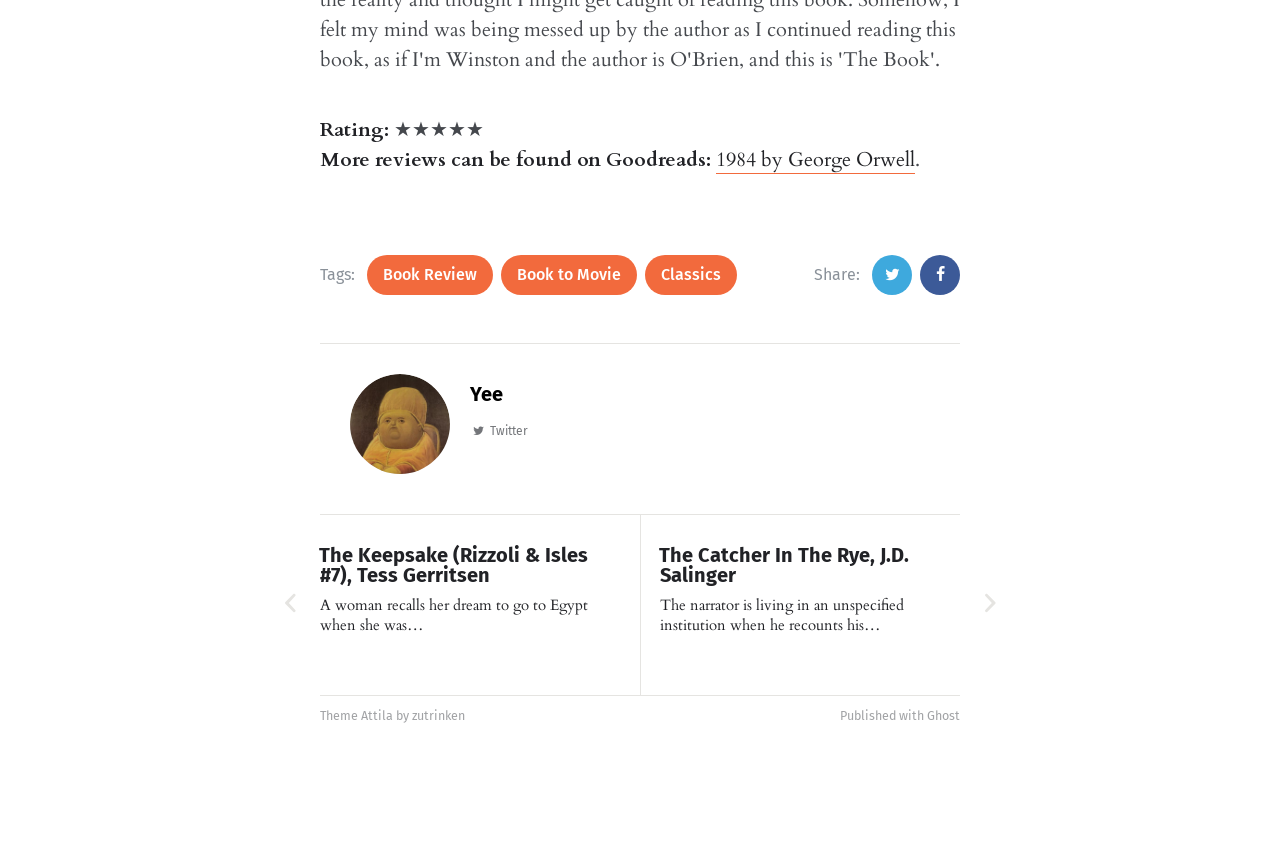Identify the bounding box coordinates of the clickable region necessary to fulfill the following instruction: "Share on social media". The bounding box coordinates should be four float numbers between 0 and 1, i.e., [left, top, right, bottom].

[0.681, 0.298, 0.712, 0.345]